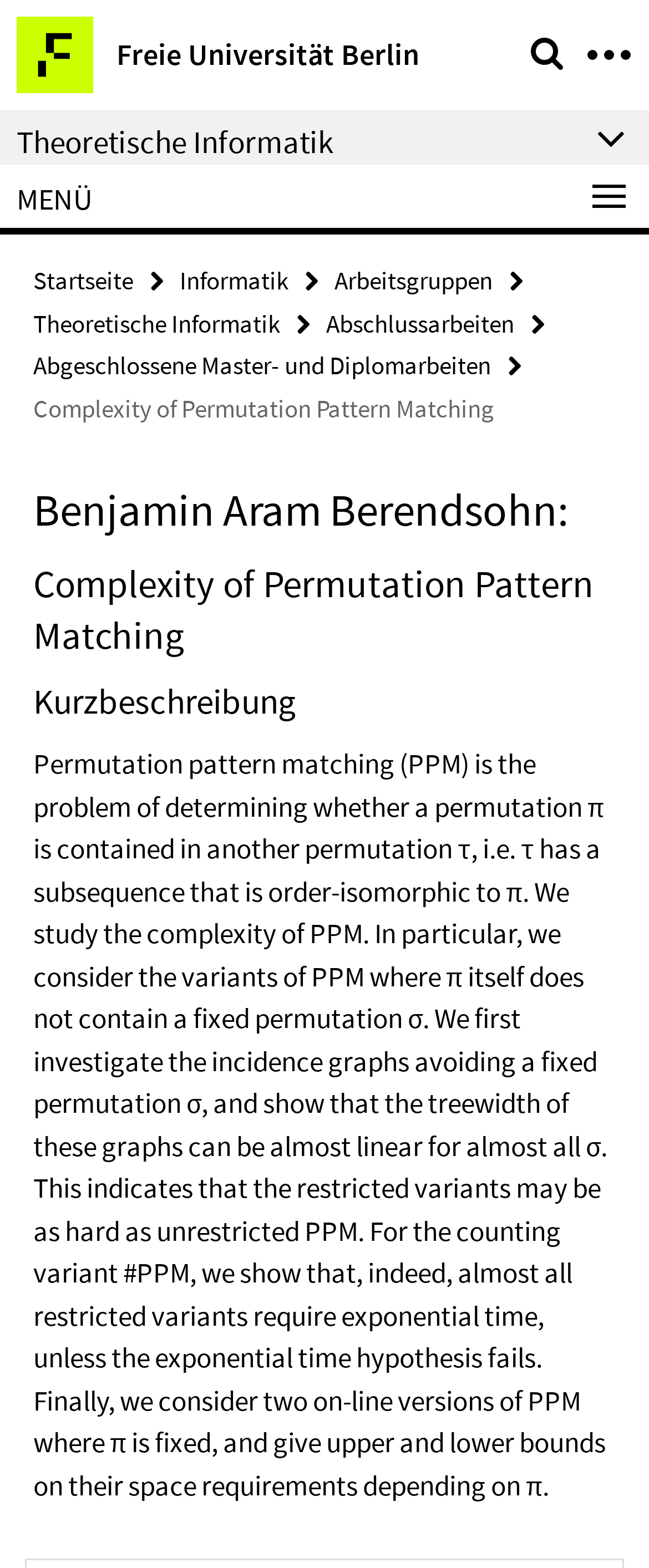Using the information from the screenshot, answer the following question thoroughly:
What is the problem studied in the webpage?

I found the answer by reading the text that says 'We study the complexity of PPM.' which indicates that the problem studied in the webpage is the complexity of permutation pattern matching.